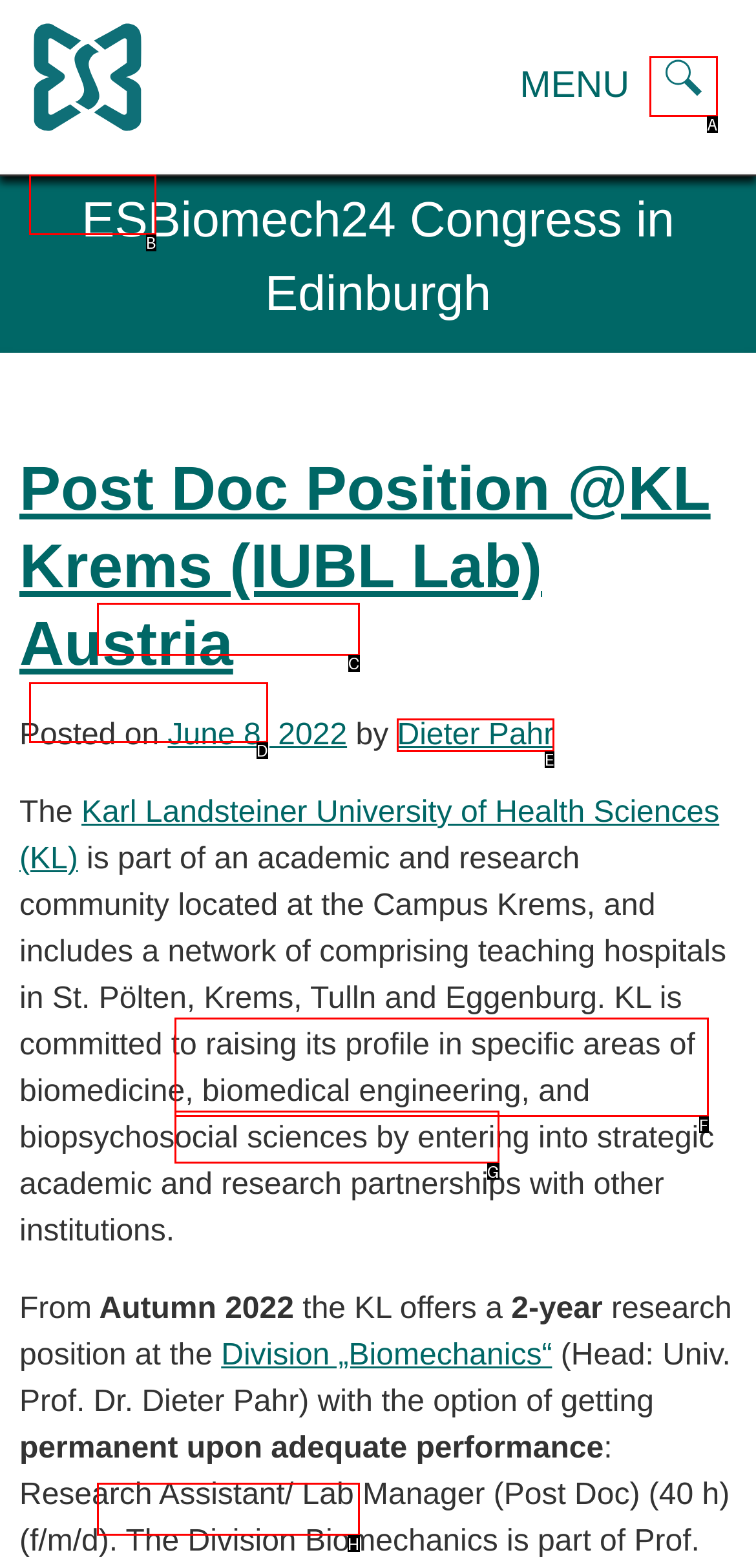Select the letter of the HTML element that best fits the description: About
Answer with the corresponding letter from the provided choices.

B